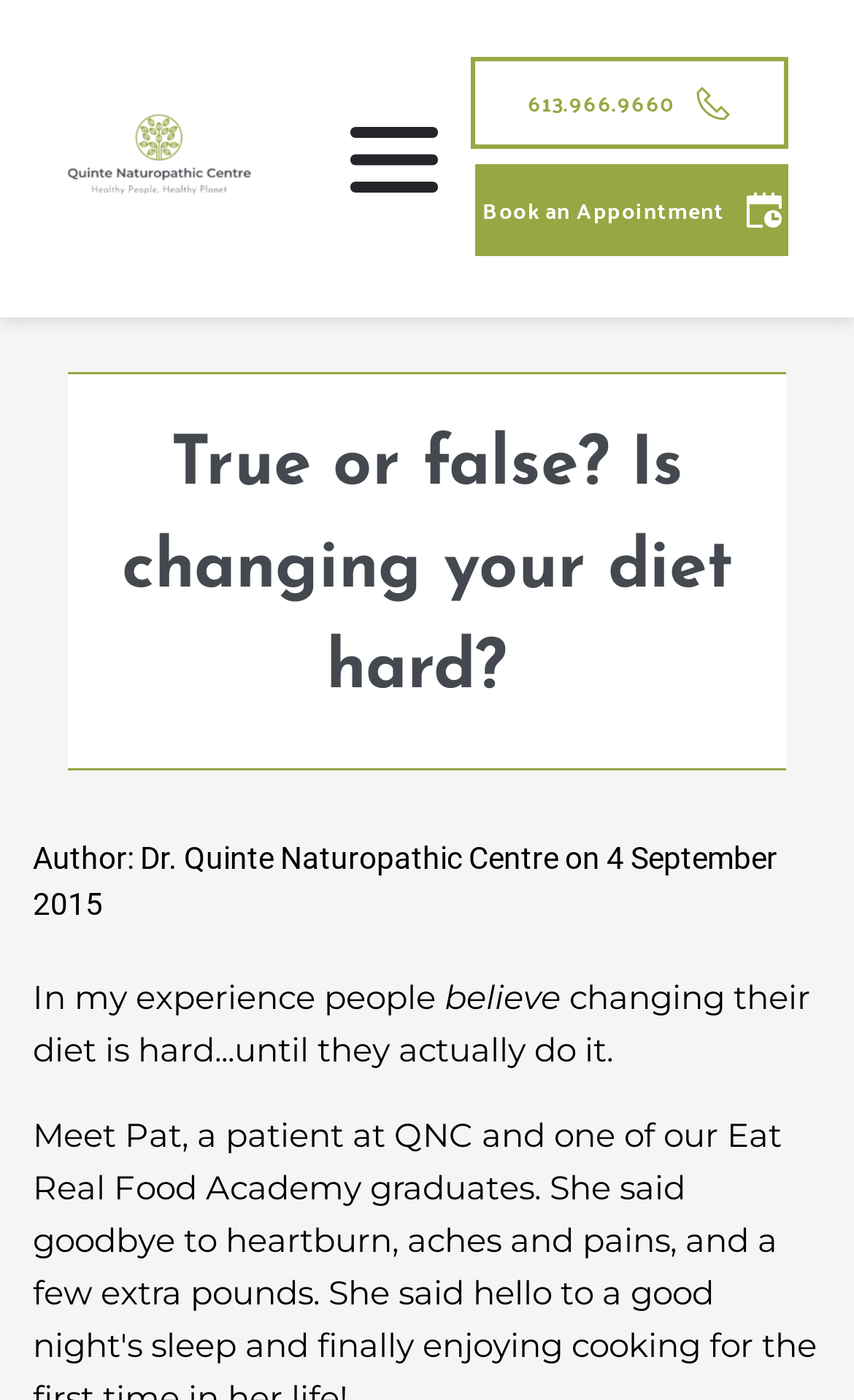Locate the primary heading on the webpage and return its text.

True or false? Is changing your diet hard? 